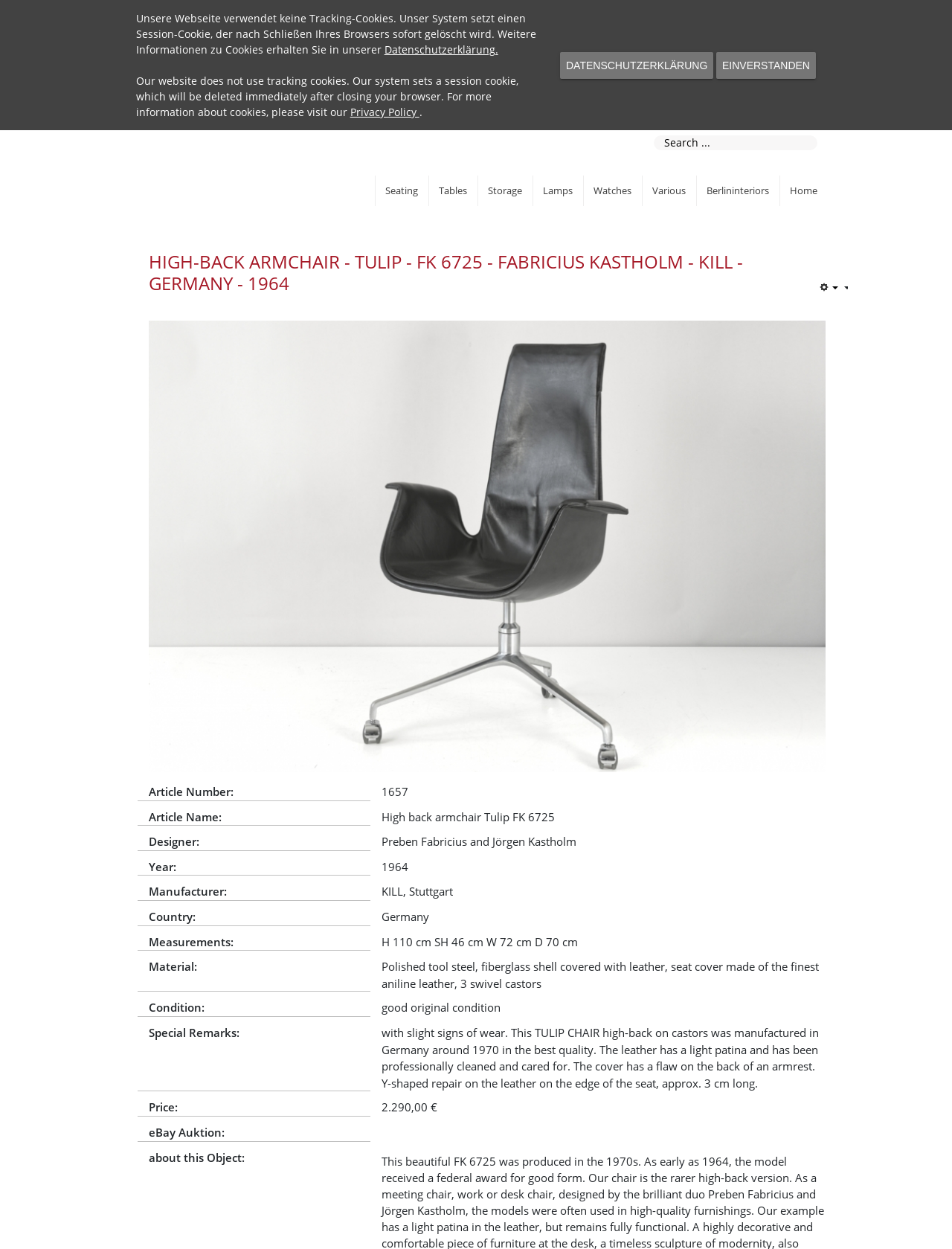Find the bounding box coordinates of the element I should click to carry out the following instruction: "View Berlininteriors".

[0.017, 0.202, 0.24, 0.213]